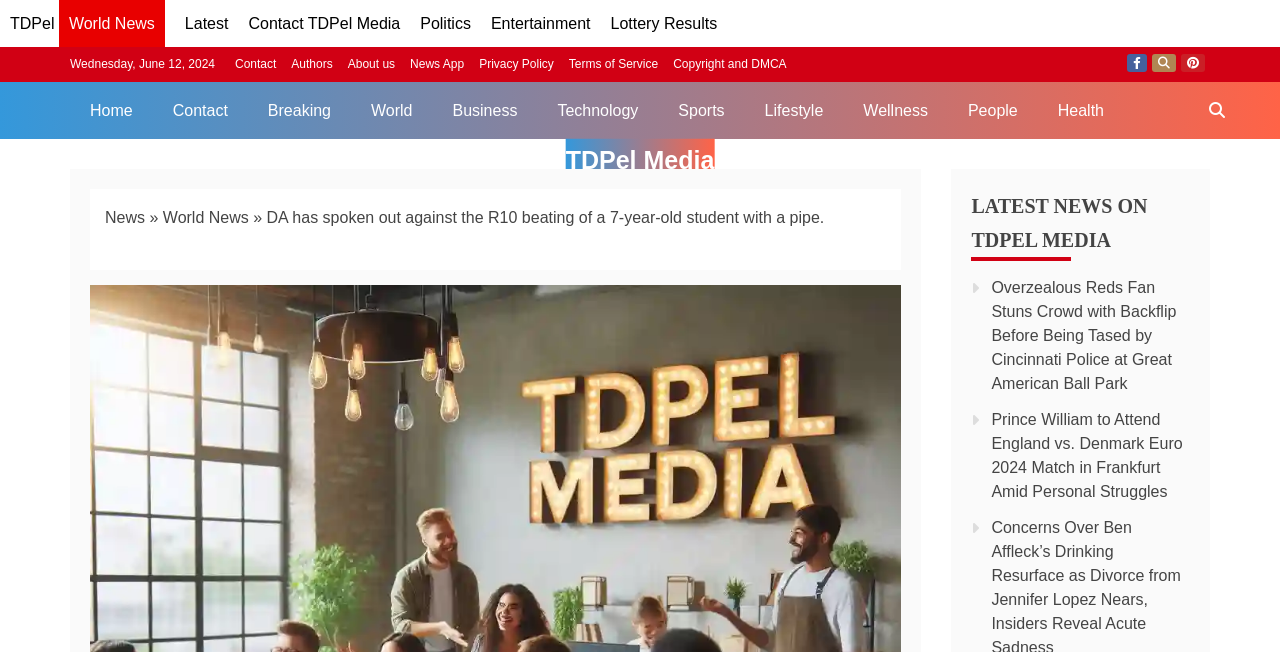What is the date displayed on the webpage?
By examining the image, provide a one-word or phrase answer.

Wednesday, June 12, 2024